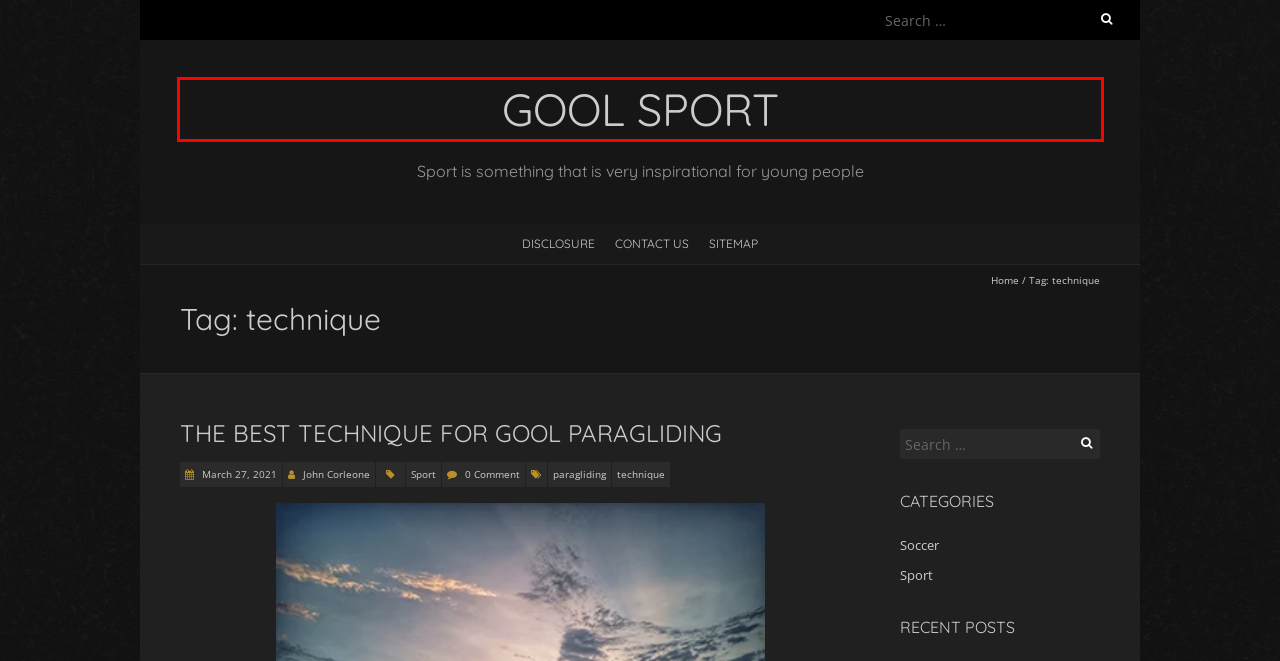You have a screenshot of a webpage with a red rectangle bounding box around a UI element. Choose the best description that matches the new page after clicking the element within the bounding box. The candidate descriptions are:
A. CONTACT US – Gool Sport
B. Soccer – Gool Sport
C. February 2021 – Gool Sport
D. The Best Technique For Gool Paragliding – Gool Sport
E. Early Diagnosis for Erectile Dysfunction – Gool Sport
F. The Single Most readily useful Technique To Use For Gool  Soccer Equipment Revealed – Gool Sport
G. Gool Sport – Sport is something that is very inspirational for young people
H. running – Gool Sport

G